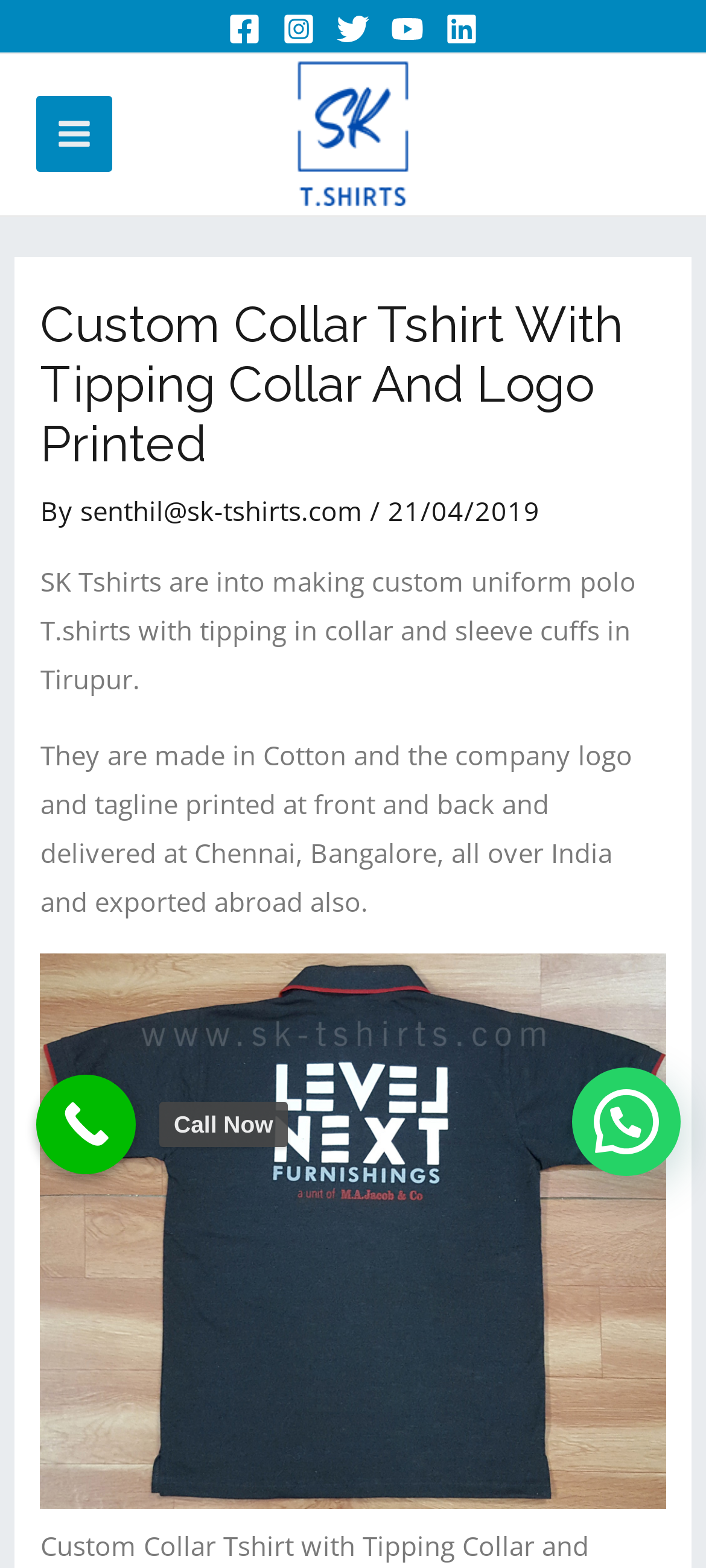Locate the bounding box coordinates of the area that needs to be clicked to fulfill the following instruction: "Contact the hospital". The coordinates should be in the format of four float numbers between 0 and 1, namely [left, top, right, bottom].

None